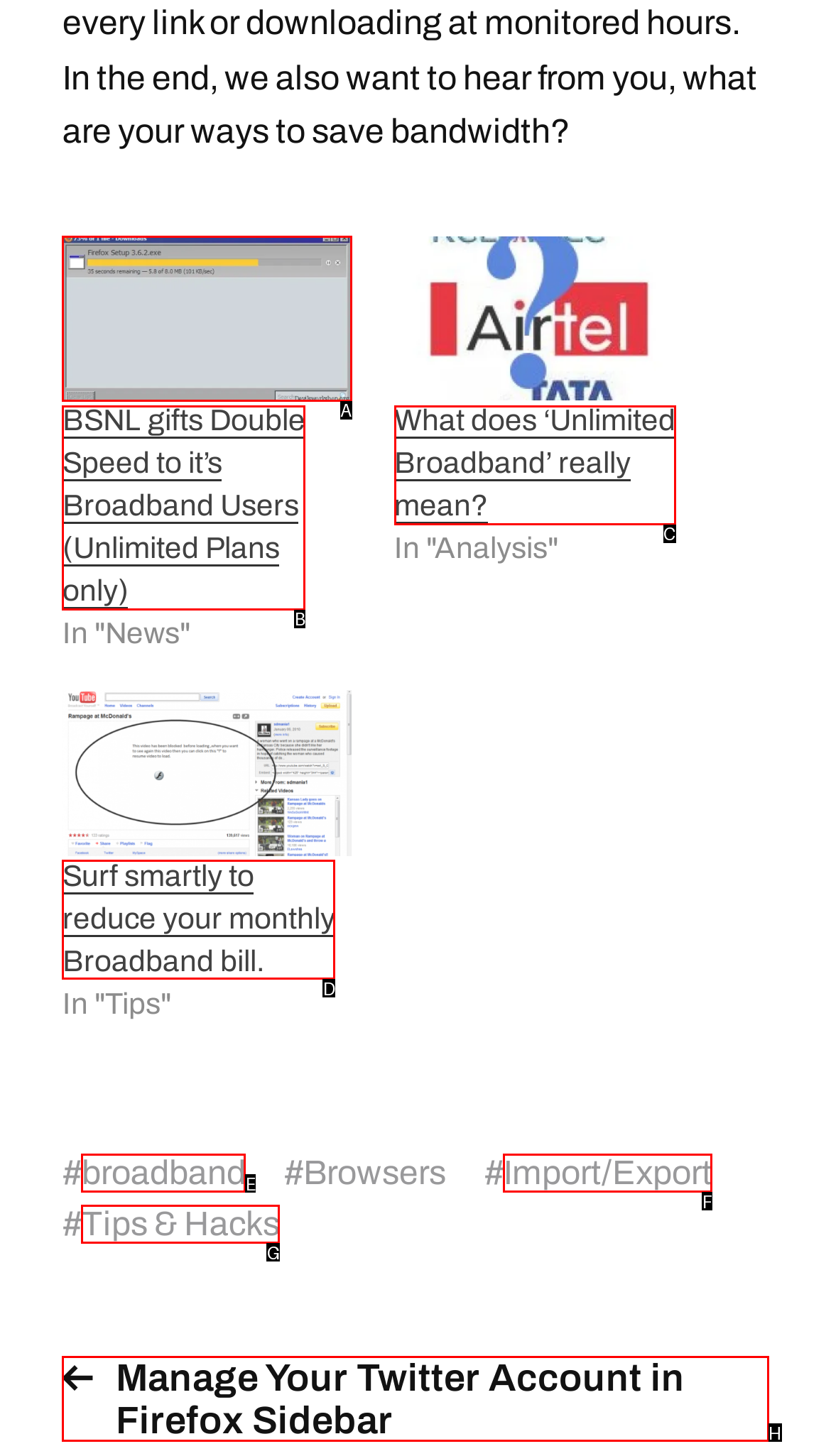Identify the option that corresponds to the description: broadband 
Provide the letter of the matching option from the available choices directly.

E